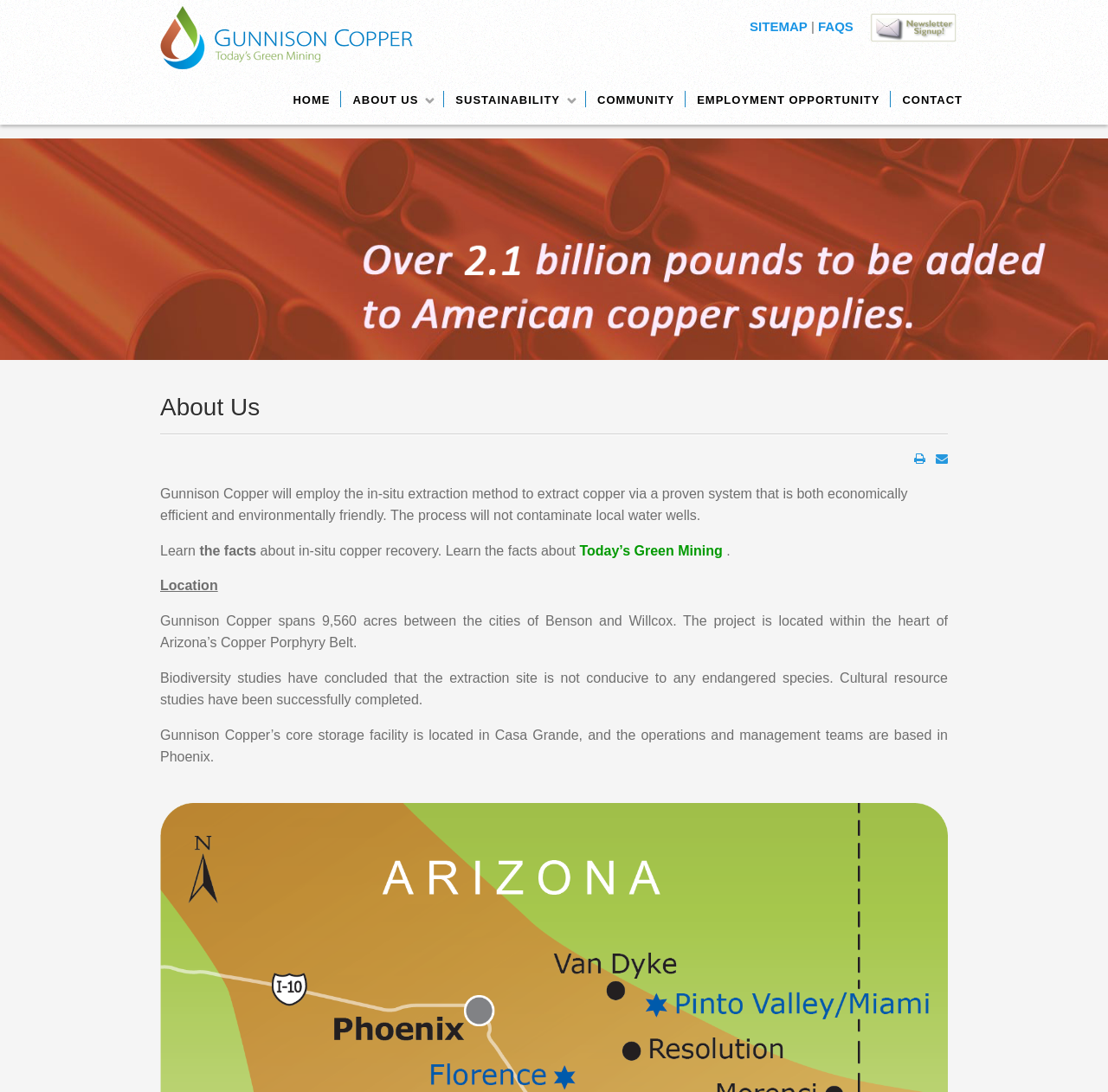What is the size of the Gunnison Copper project?
Provide a detailed answer to the question using information from the image.

The webpage mentions that Gunnison Copper spans 9,560 acres between the cities of Benson and Willcox, located within the heart of Arizona's Copper Porphyry Belt.